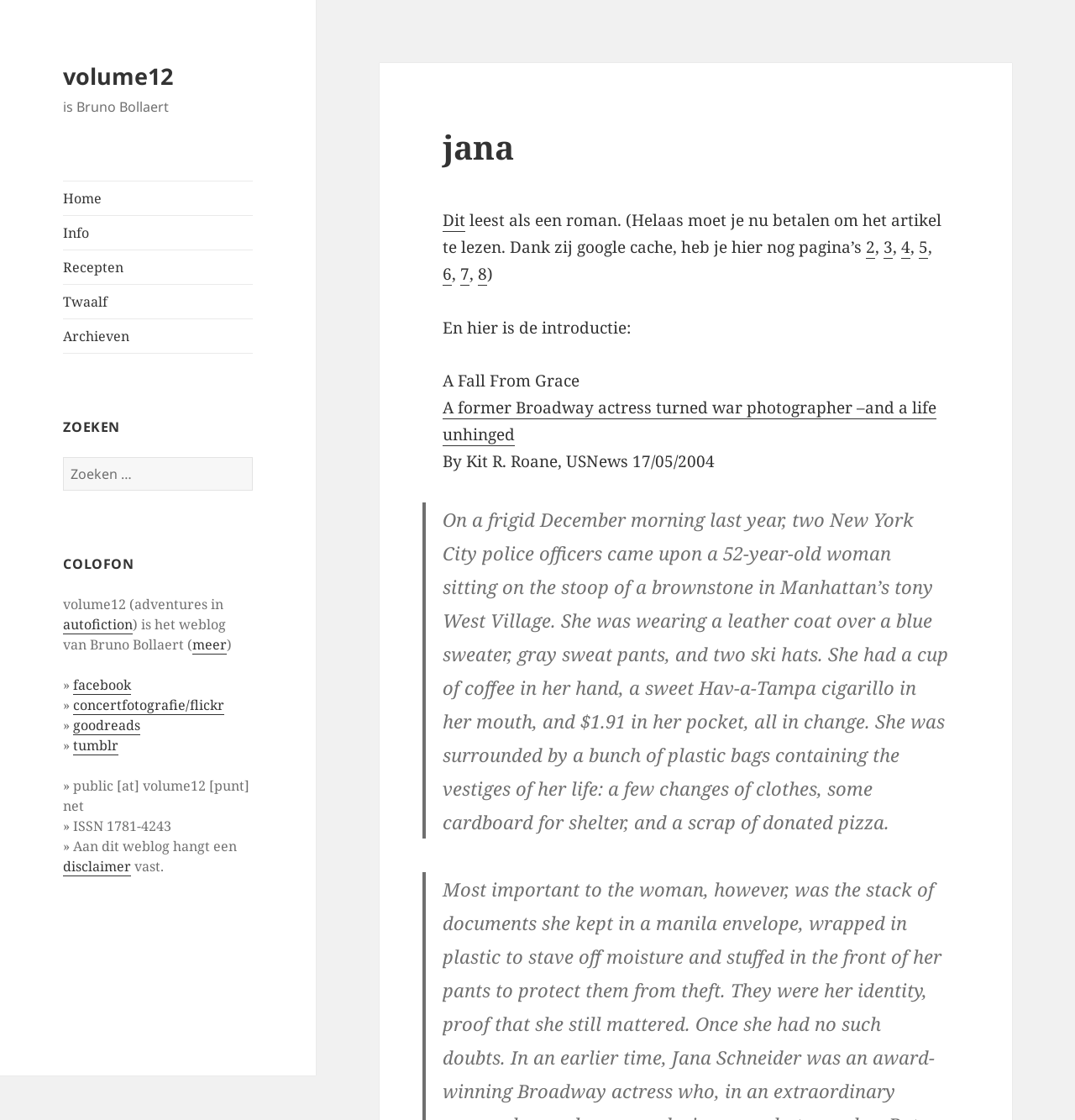Bounding box coordinates are given in the format (top-left x, top-left y, bottom-right x, bottom-right y). All values should be floating point numbers between 0 and 1. Provide the bounding box coordinate for the UI element described as: volume12

[0.059, 0.054, 0.161, 0.082]